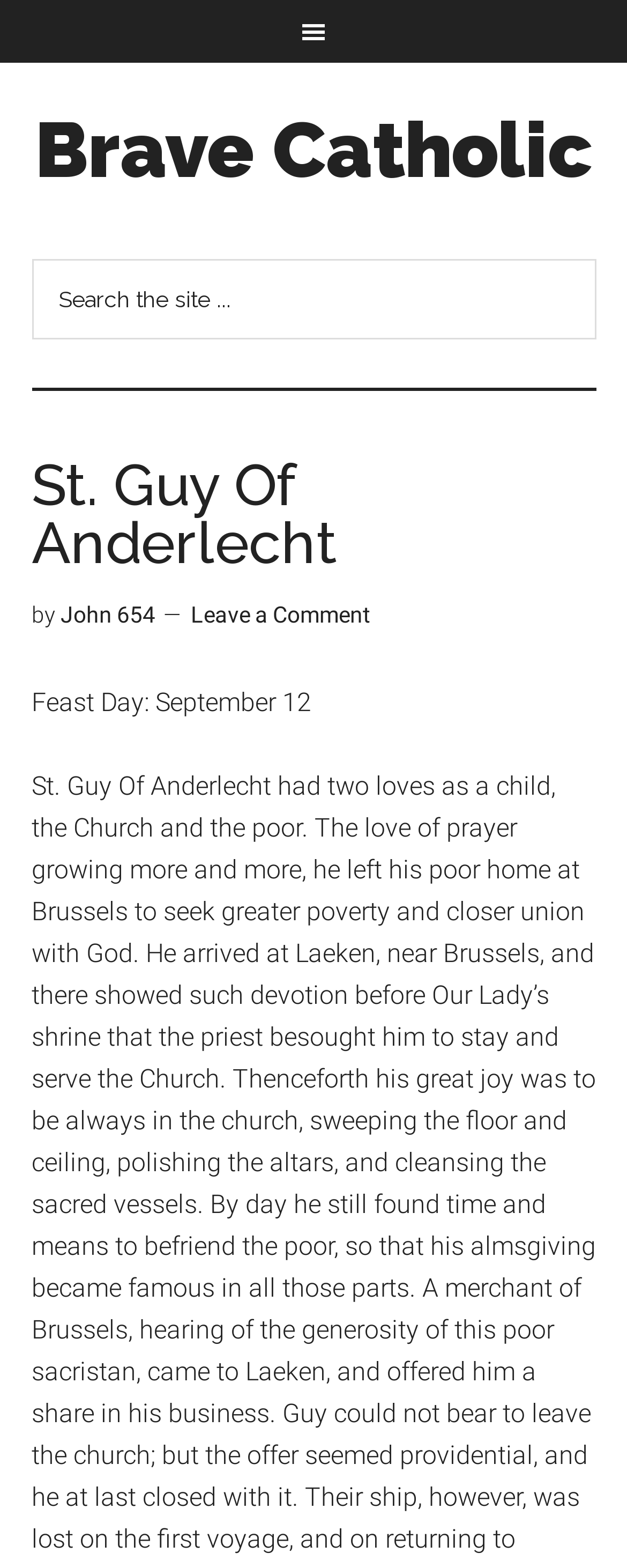Describe all the visual and textual components of the webpage comprehensively.

The webpage is about St. Guy Of Anderlecht, a Catholic saint. At the top of the page, there is a navigation bar labeled "Main" that spans the entire width of the page. Below the navigation bar, there is a link to "Brave Catholic" on the top-left corner, and a search bar on the top-right corner. The search bar has a text box with a placeholder text "Search the site..." and a "Search" button to its right.

Below the search bar, there is a header section that takes up most of the page width. The header section contains a heading that reads "St. Guy Of Anderlecht", followed by the text "by" and a link to "John 654". To the right of the link, there is another link that reads "Leave a Comment".

Further down, there is a static text that reads "Feast Day: September 12", which is likely a detail about St. Guy Of Anderlecht. The overall layout of the page is simple and easy to navigate, with clear headings and concise text.